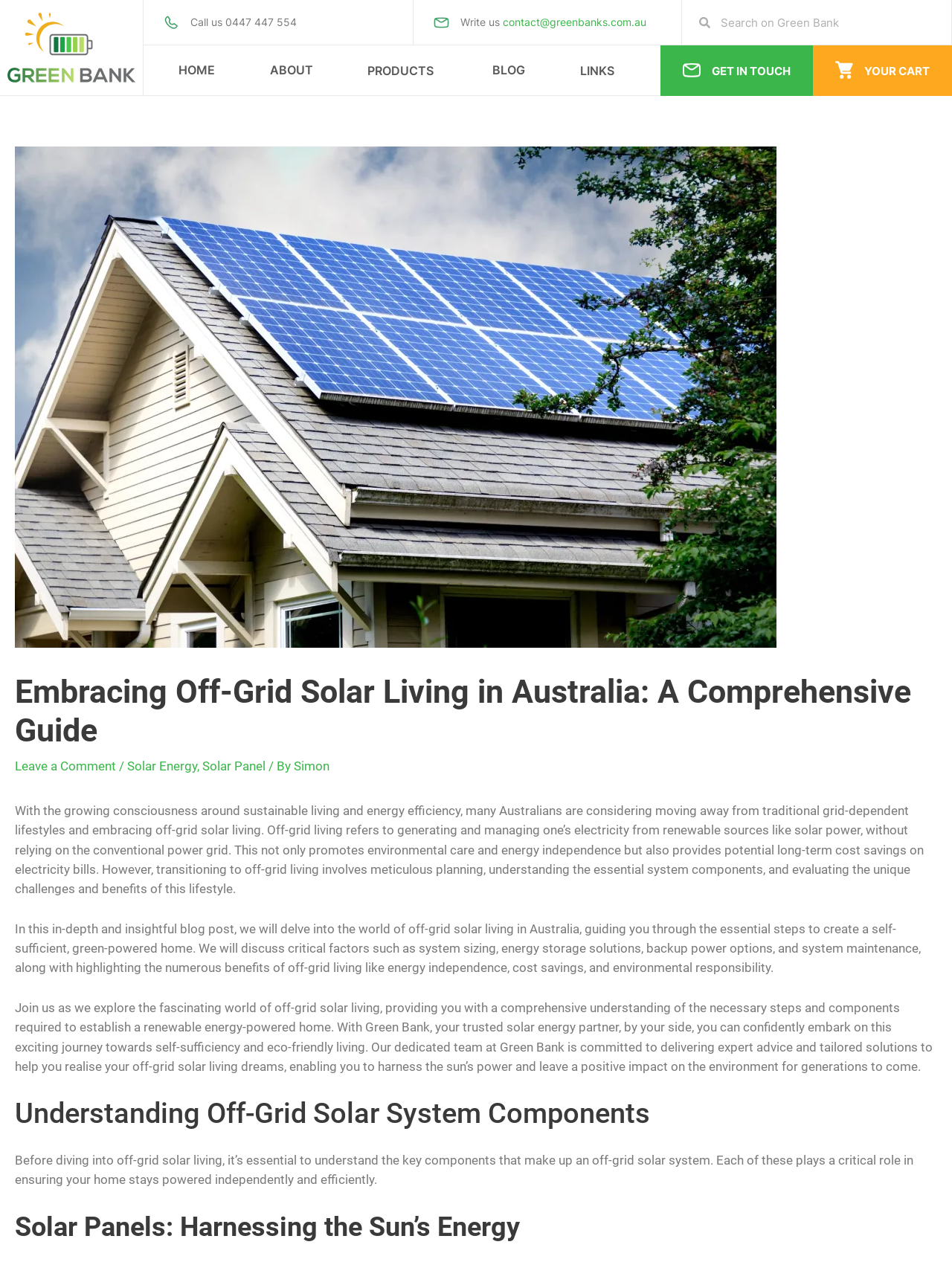Can you find and generate the webpage's heading?

Embracing Off-Grid Solar Living in Australia: A Comprehensive Guide